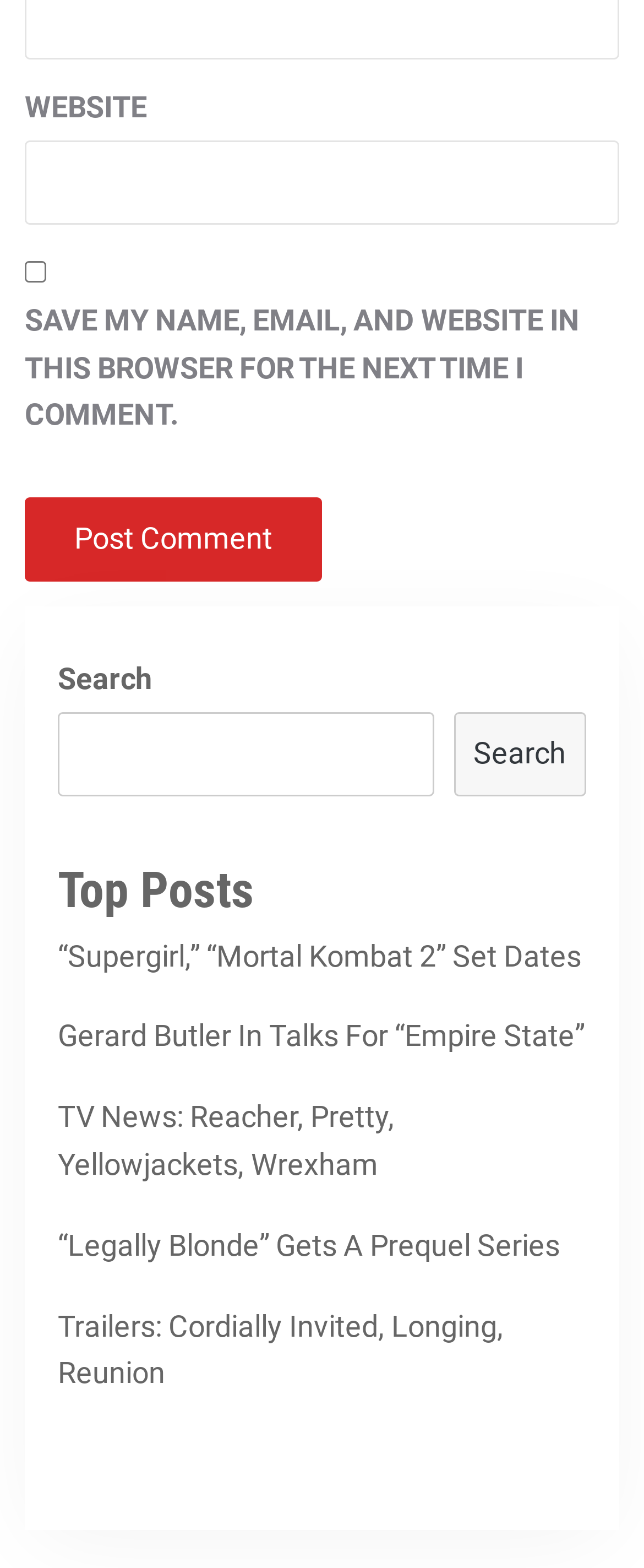How many search buttons are there?
Look at the webpage screenshot and answer the question with a detailed explanation.

I counted the number of search buttons on the webpage. There is one search button in the search bar and another one in the comment section.